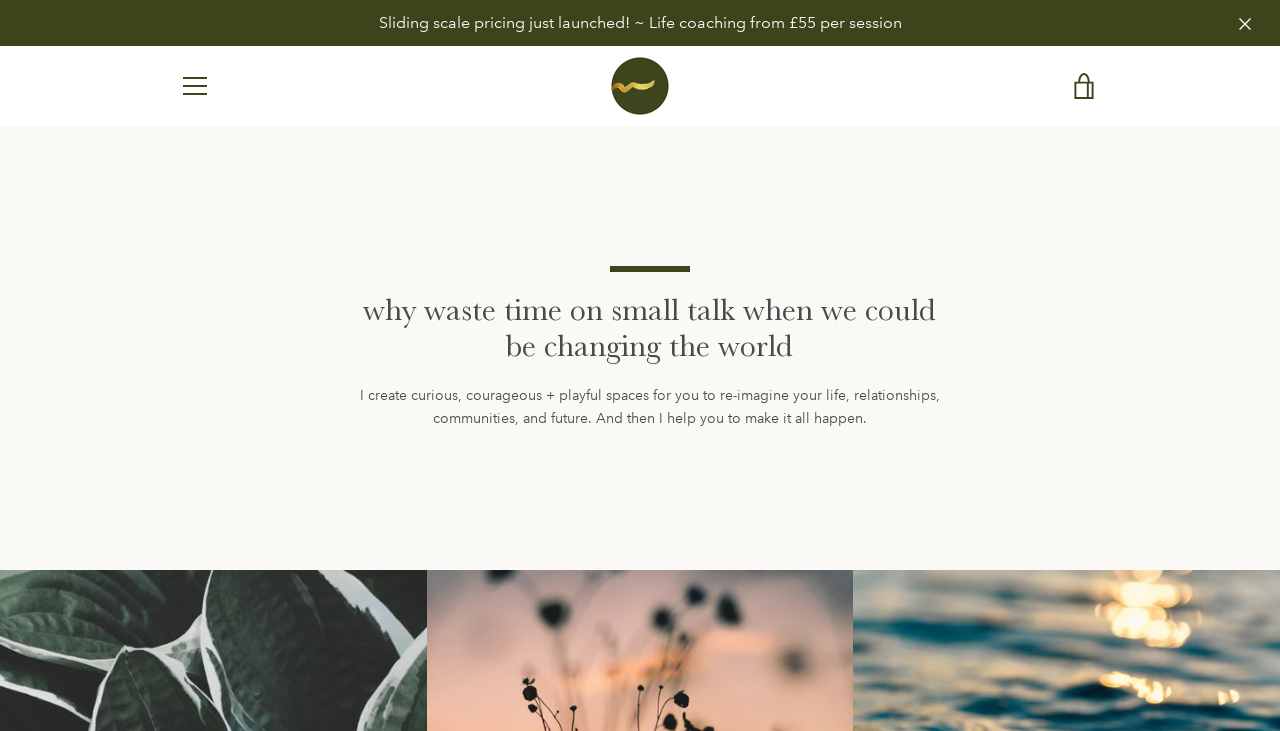Identify the bounding box coordinates of the specific part of the webpage to click to complete this instruction: "View the 'Everyday Writes' logo".

[0.477, 0.077, 0.523, 0.159]